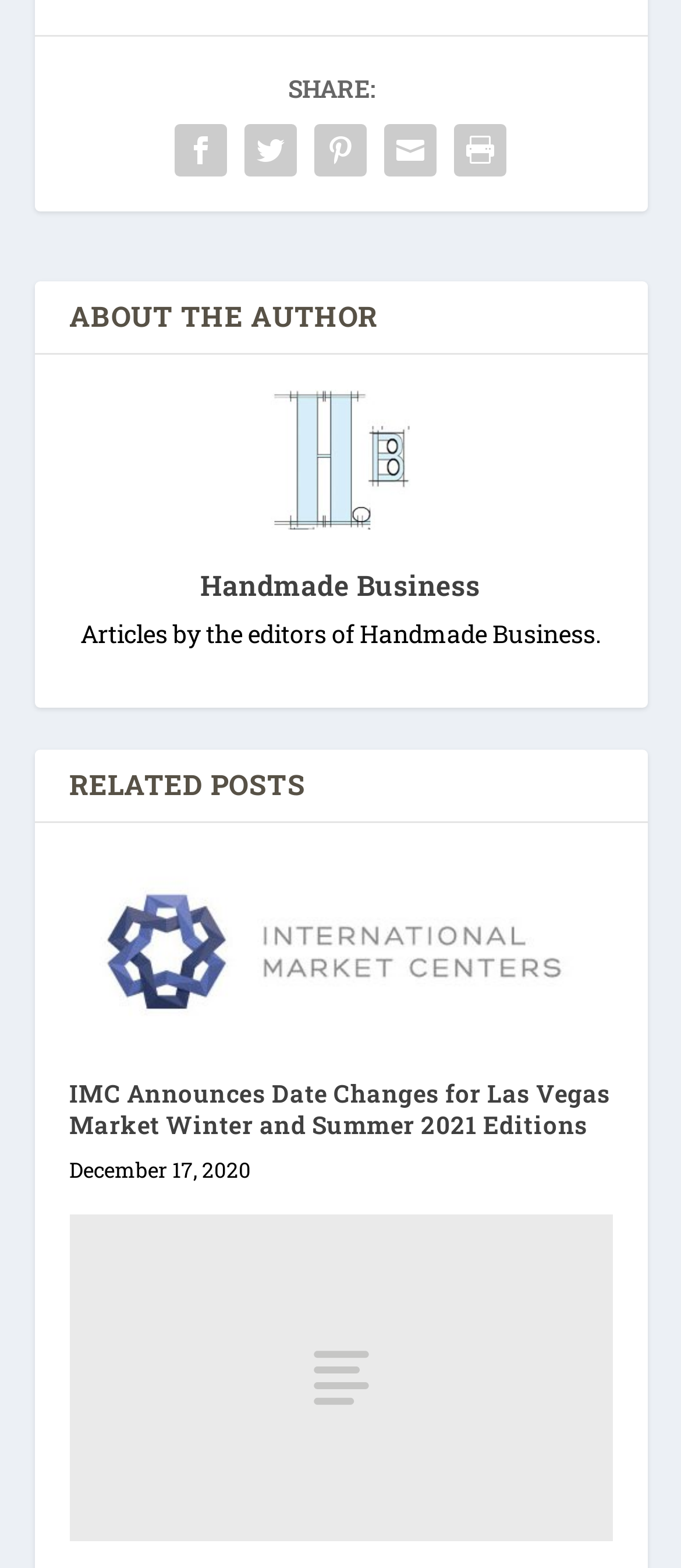Please examine the image and provide a detailed answer to the question: What is the purpose of the 'SHARE:' section?

The purpose of the 'SHARE:' section can be inferred from the presence of social media links, such as Facebook, Twitter, and LinkedIn, which are commonly used to share articles.